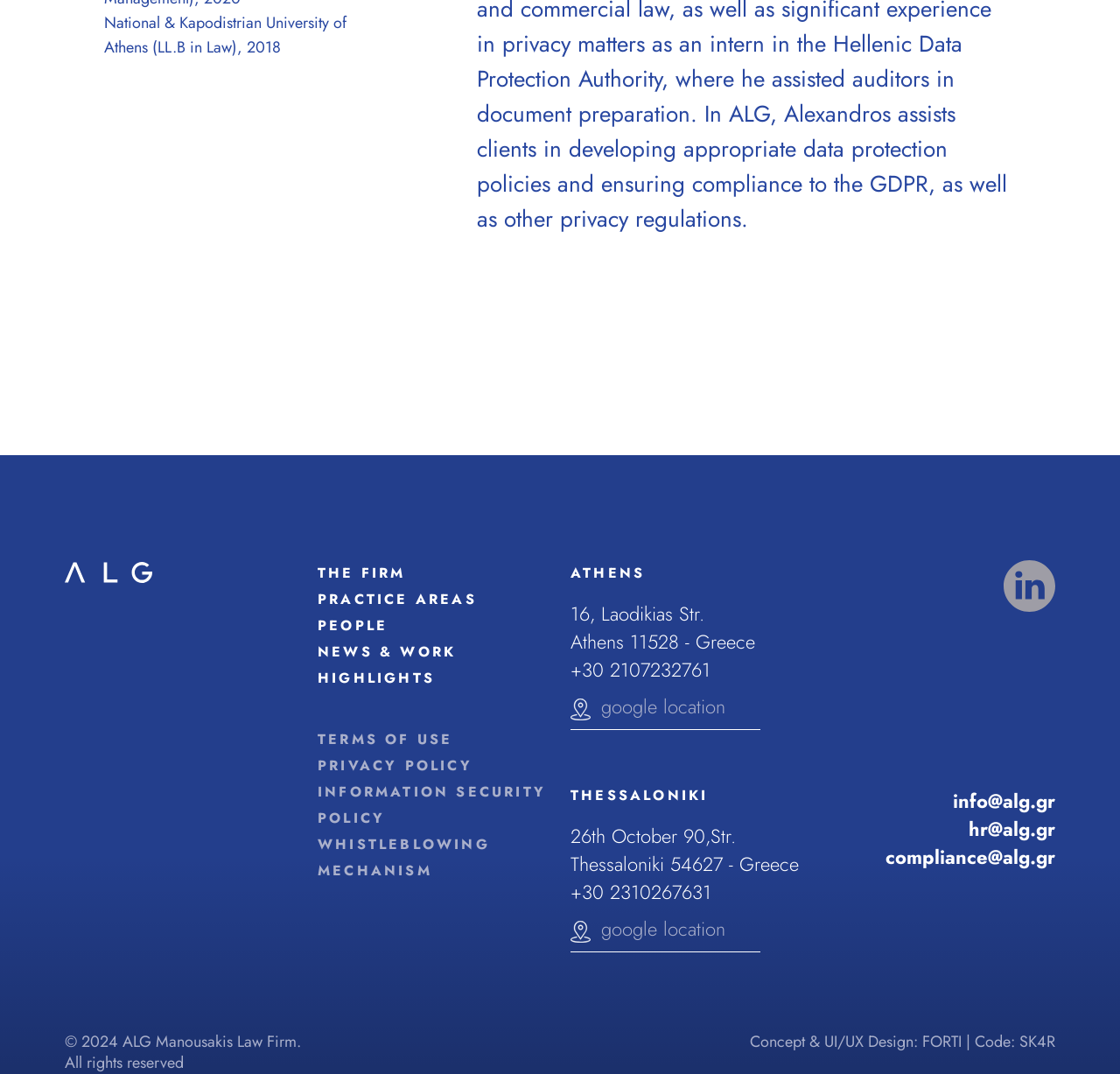Bounding box coordinates should be provided in the format (top-left x, top-left y, bottom-right x, bottom-right y) with all values between 0 and 1. Identify the bounding box for this UI element: FORTI

[0.823, 0.96, 0.859, 0.981]